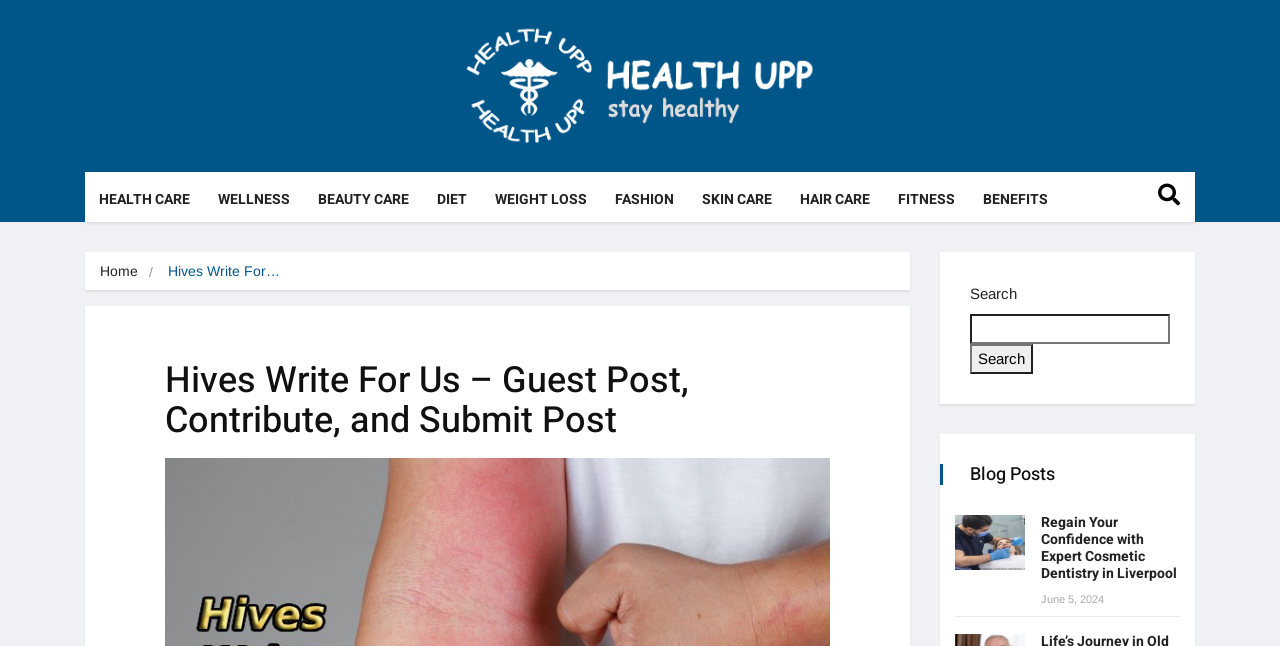Please indicate the bounding box coordinates of the element's region to be clicked to achieve the instruction: "View the post on June 5, 2024". Provide the coordinates as four float numbers between 0 and 1, i.e., [left, top, right, bottom].

[0.813, 0.917, 0.862, 0.936]